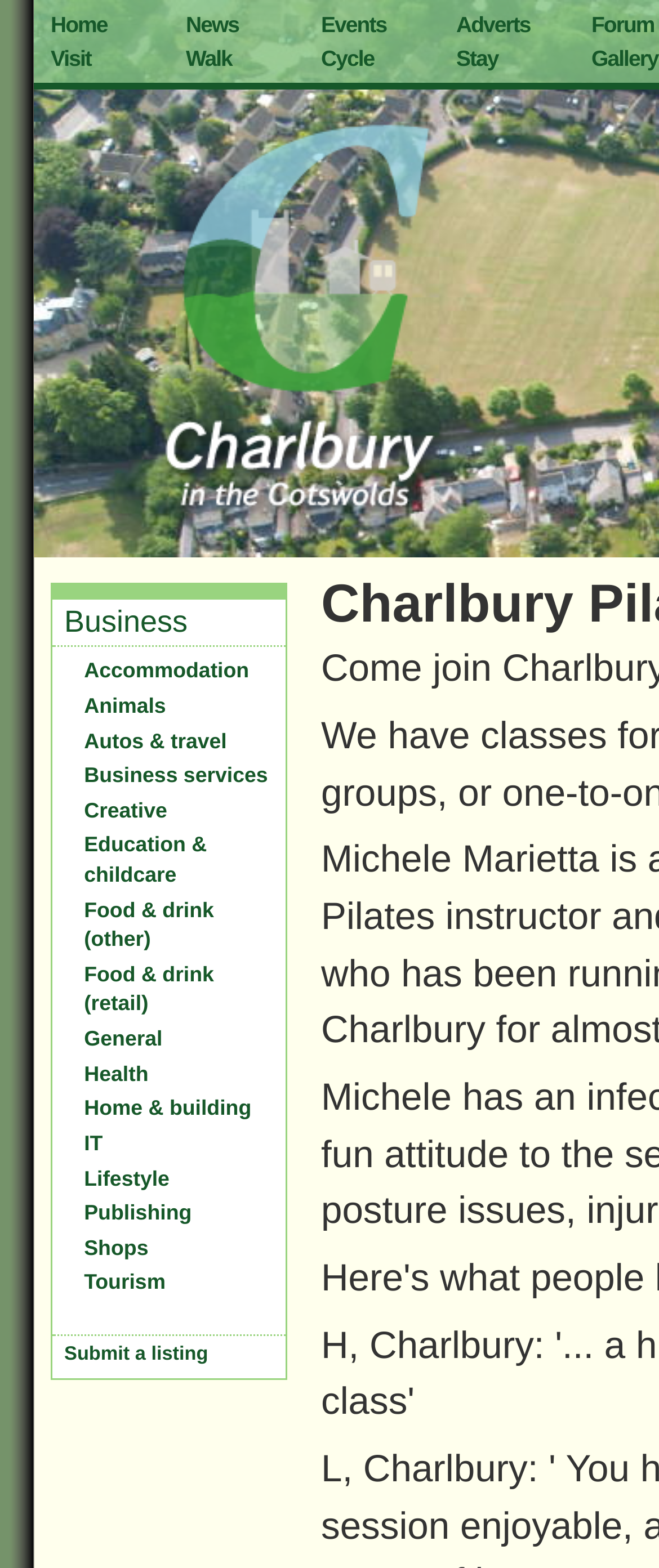What is the image above the 'Business' category?
From the screenshot, provide a brief answer in one word or phrase.

Unknown